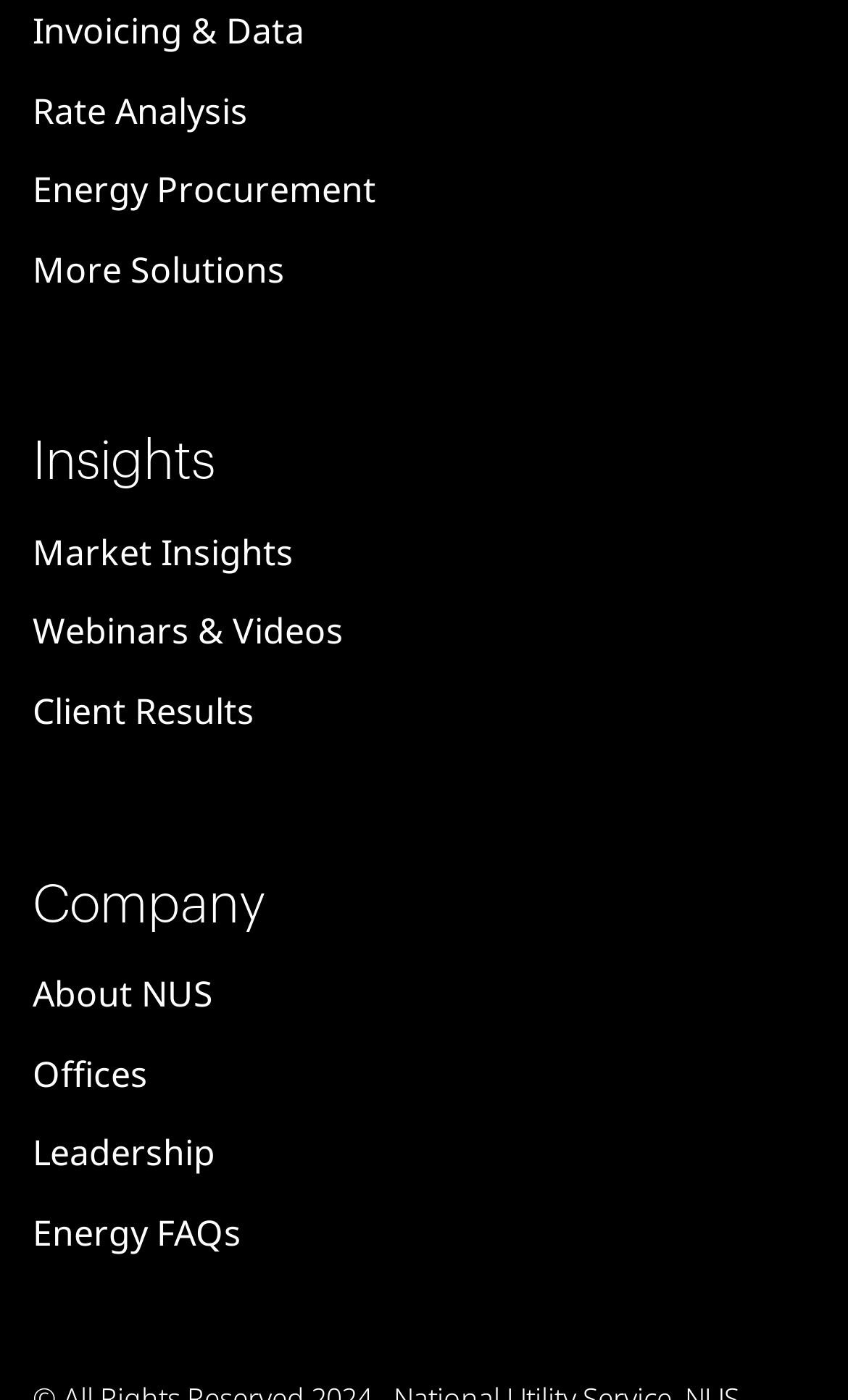From the webpage screenshot, predict the bounding box coordinates (top-left x, top-left y, bottom-right x, bottom-right y) for the UI element described here: Leadership

[0.038, 0.795, 0.962, 0.852]